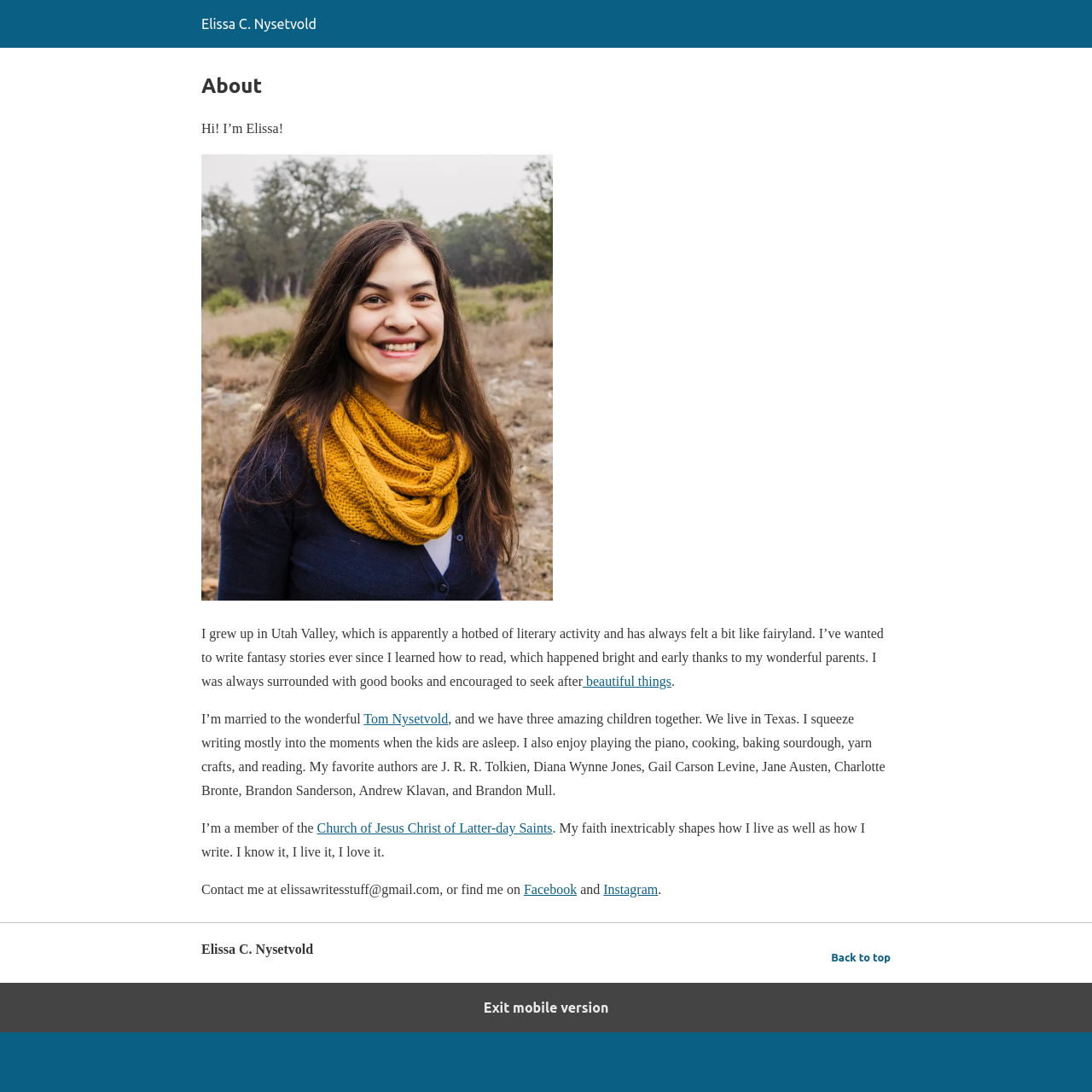Based on the image, provide a detailed and complete answer to the question: 
Where did the author grow up?

The author mentions in the text 'I grew up in Utah Valley, which is apparently a hotbed of literary activity and has always felt a bit like fairyland.' that they grew up in Utah Valley.